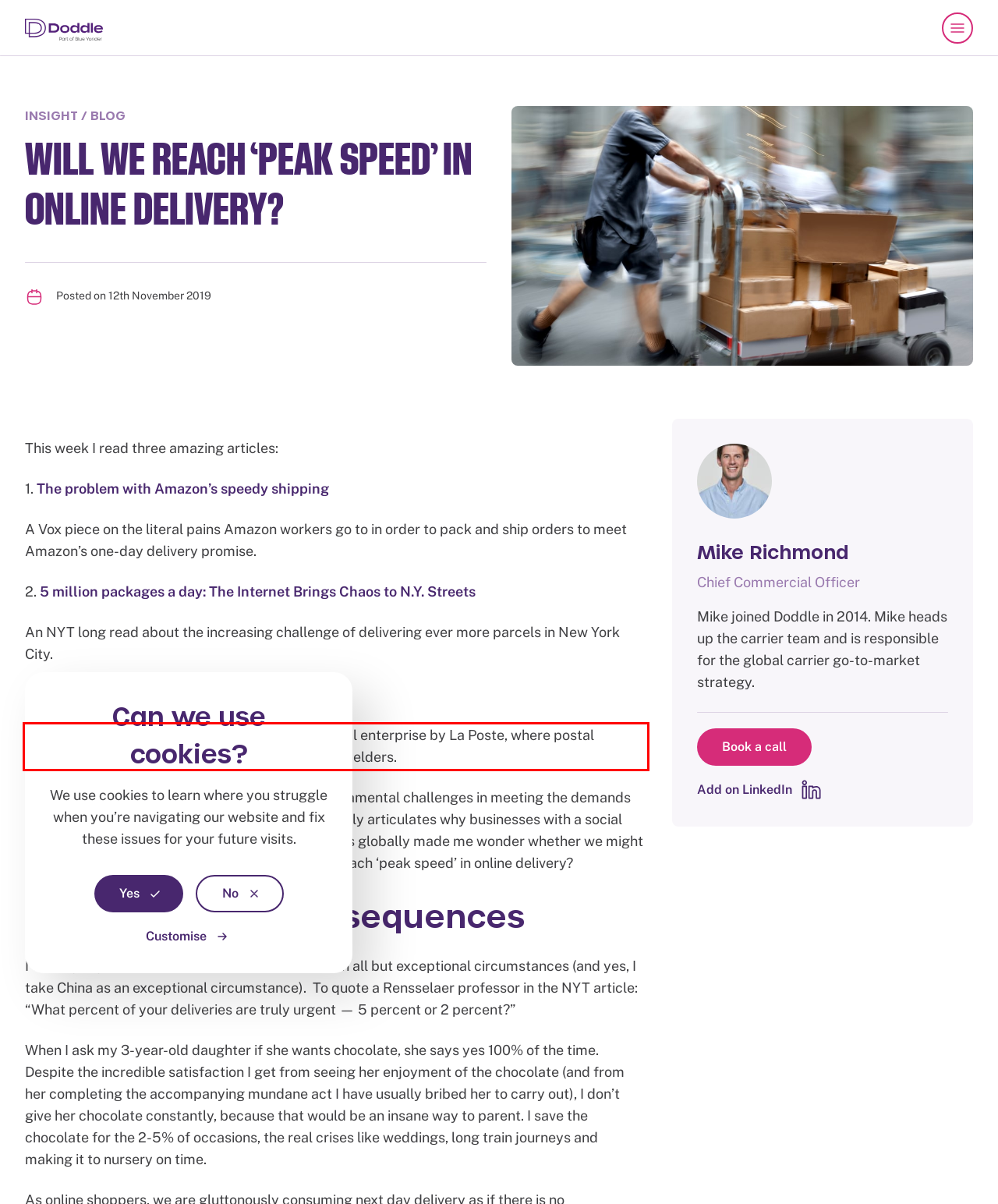Given a webpage screenshot, locate the red bounding box and extract the text content found inside it.

And finally, a lovely New Yorker piece about a social enterprise by La Poste, where postal workers provide company and a check in for lonely elders.